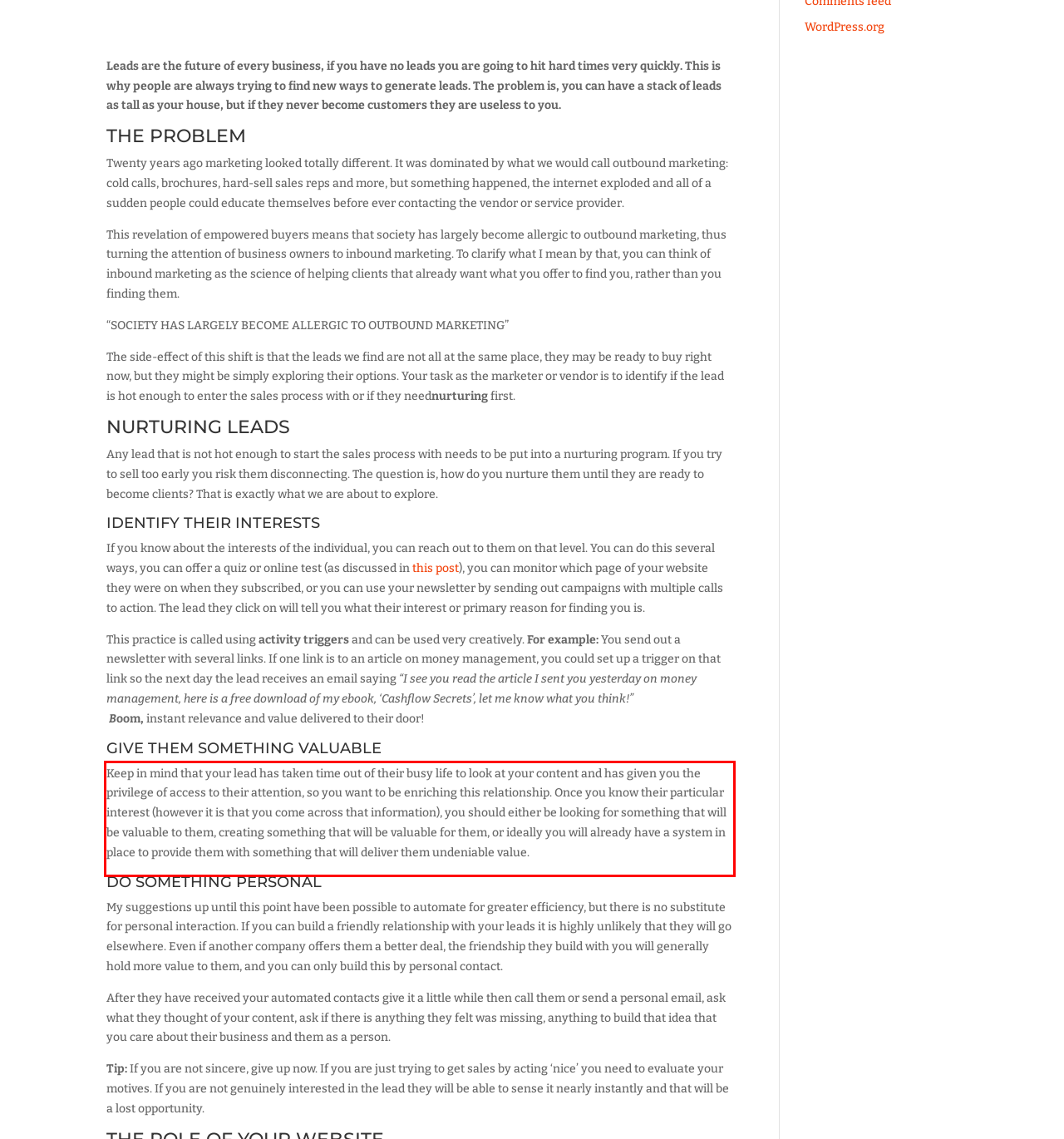Using the provided webpage screenshot, identify and read the text within the red rectangle bounding box.

Keep in mind that your lead has taken time out of their busy life to look at your content and has given you the privilege of access to their attention, so you want to be enriching this relationship. Once you know their particular interest (however it is that you come across that information), you should either be looking for something that will be valuable to them, creating something that will be valuable for them, or ideally you will already have a system in place to provide them with something that will deliver them undeniable value.